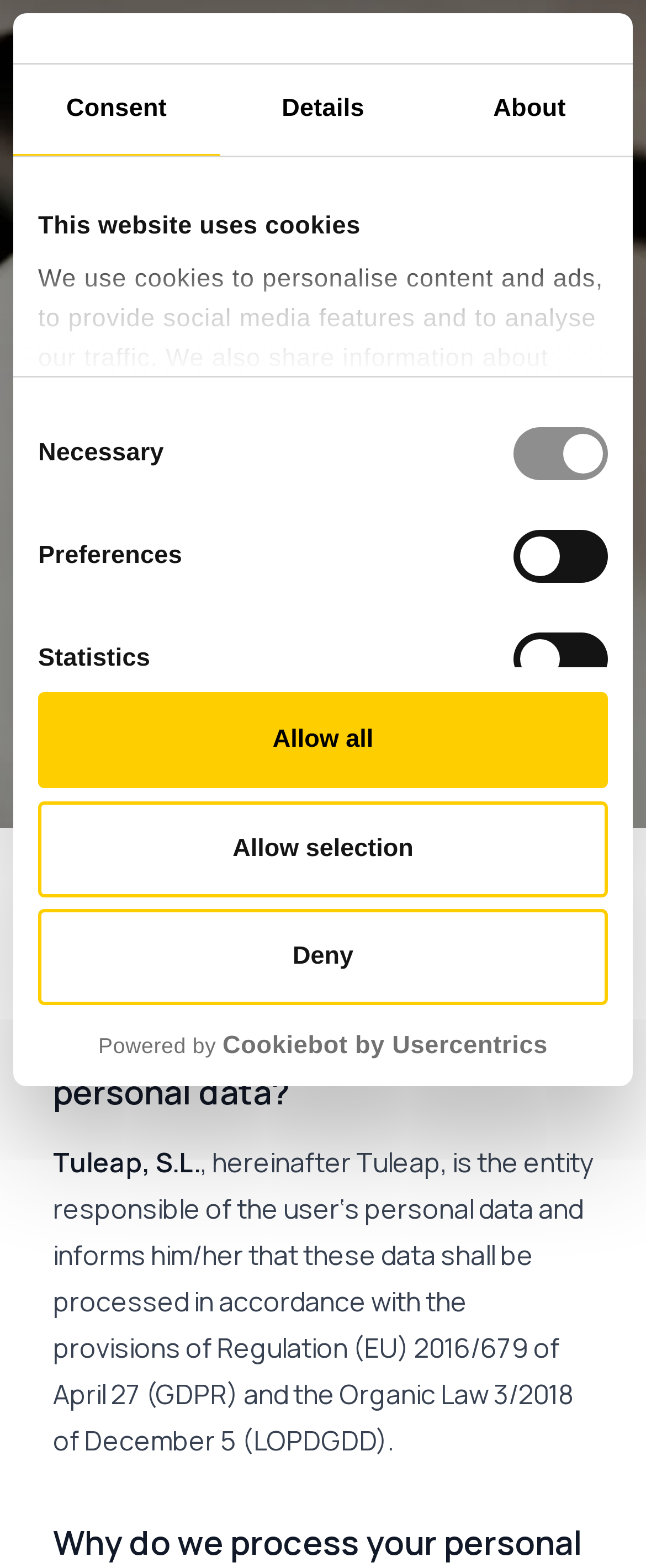Pinpoint the bounding box coordinates of the clickable area needed to execute the instruction: "Click the 'logo' link". The coordinates should be specified as four float numbers between 0 and 1, i.e., [left, top, right, bottom].

[0.059, 0.657, 0.941, 0.677]